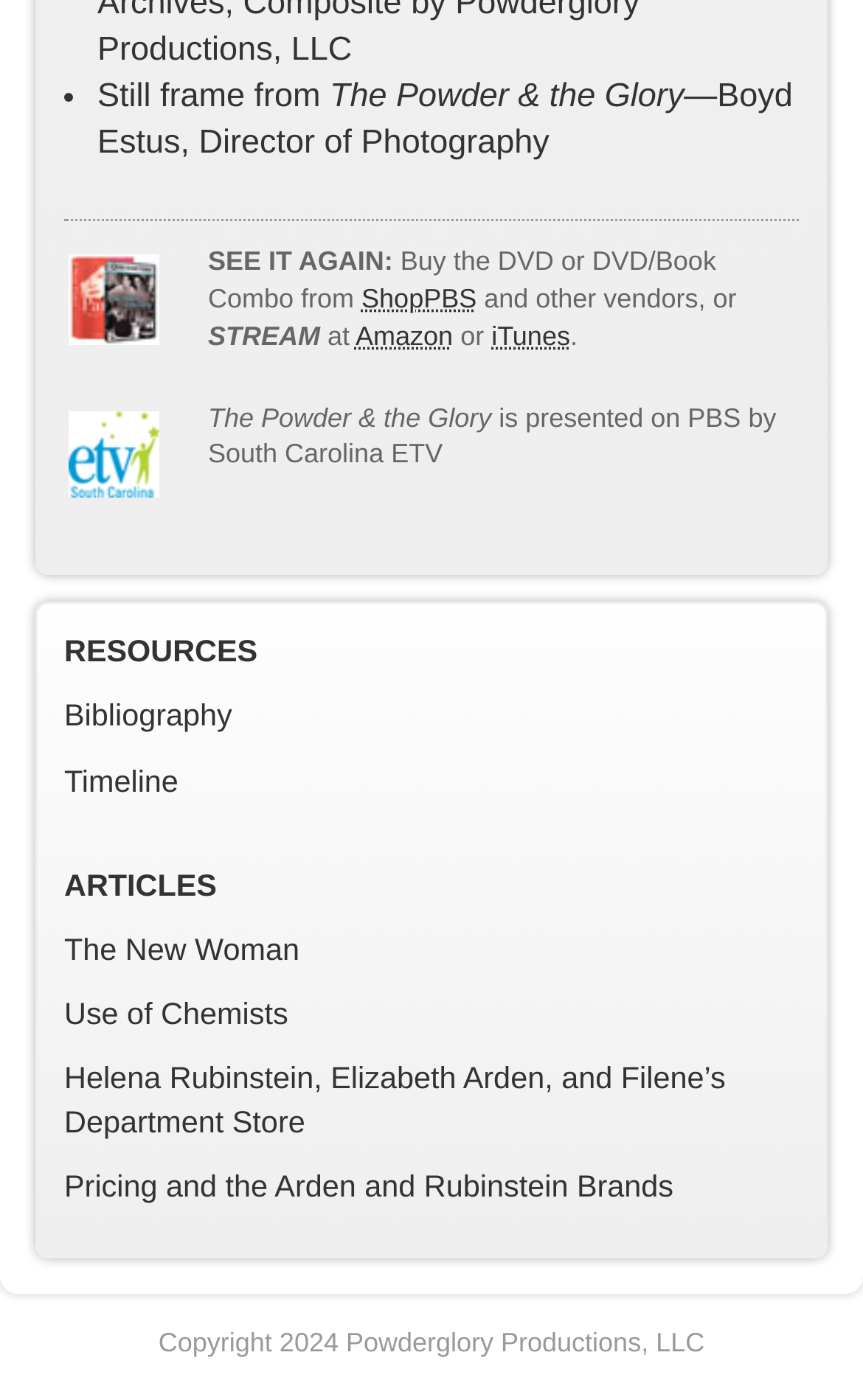Using the details from the image, please elaborate on the following question: What is the name of the TV channel that presents 'The Powder & the Glory'?

The answer can be found in the StaticText element with the text 'The Powder & the Glory is presented on PBS by South Carolina ETV'.